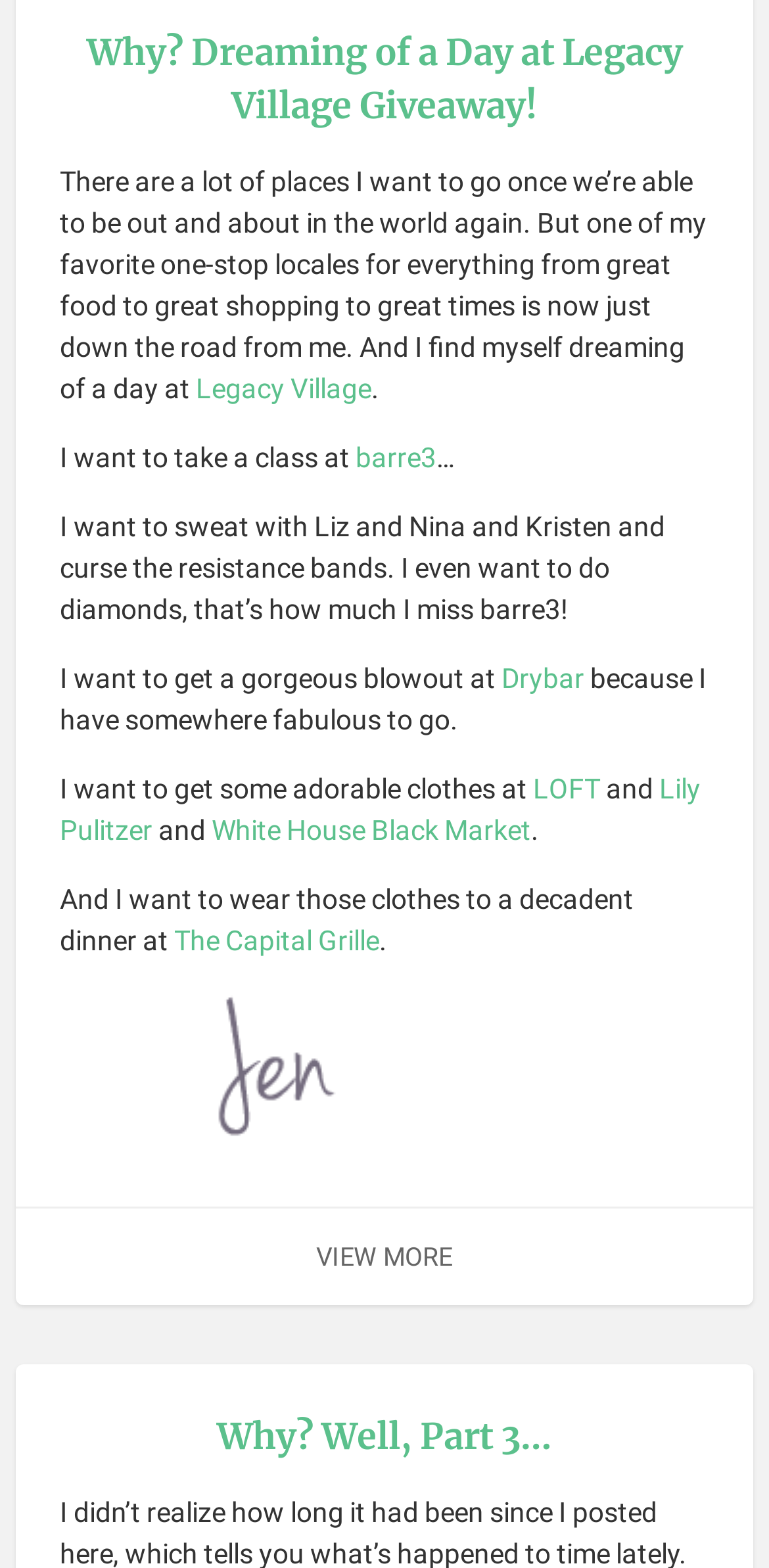Locate the bounding box coordinates of the element to click to perform the following action: 'Get a gorgeous blowout at Drybar'. The coordinates should be given as four float values between 0 and 1, in the form of [left, top, right, bottom].

[0.652, 0.422, 0.76, 0.442]